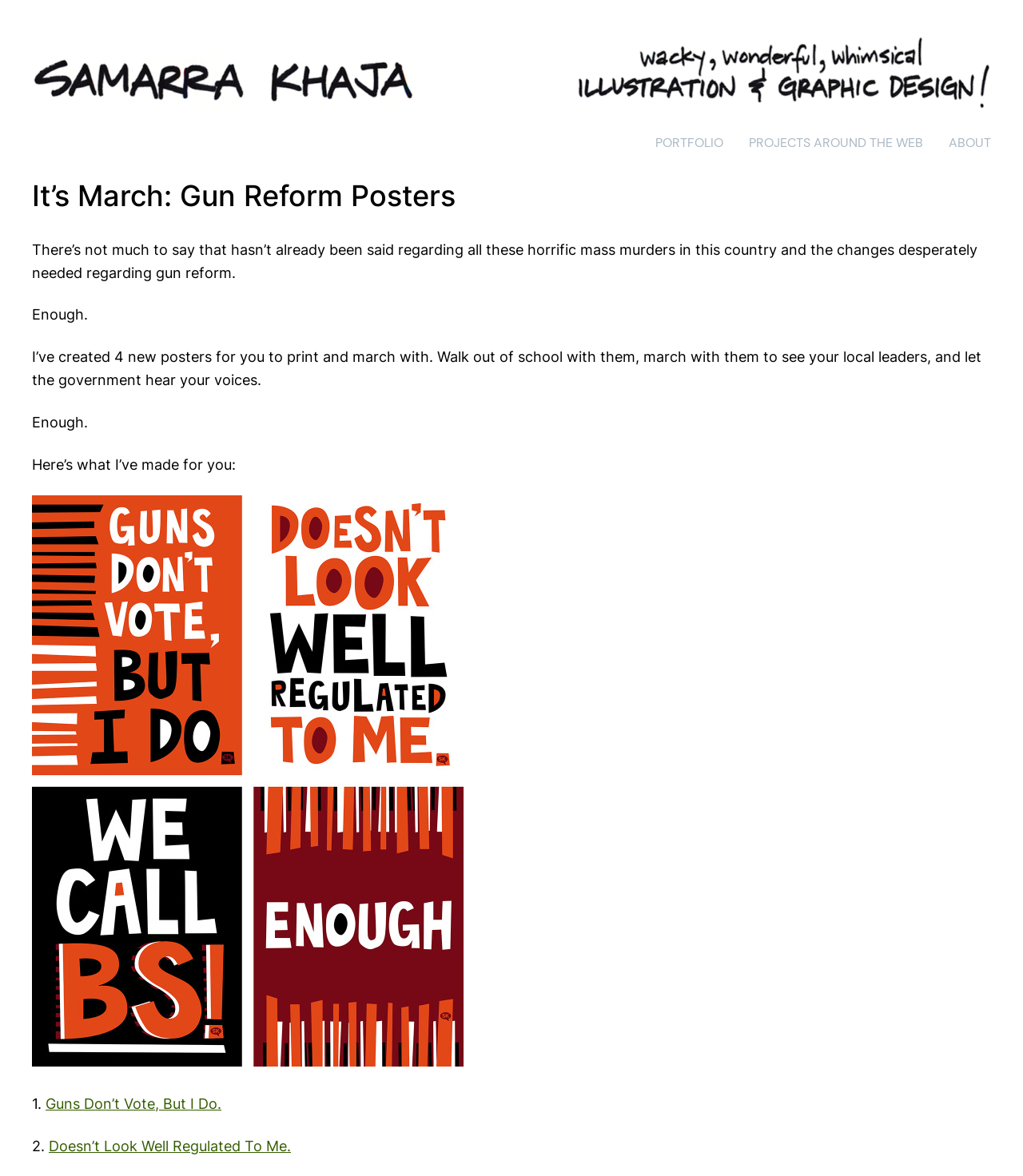Provide a brief response using a word or short phrase to this question:
What is the purpose of the posters?

Gun reform